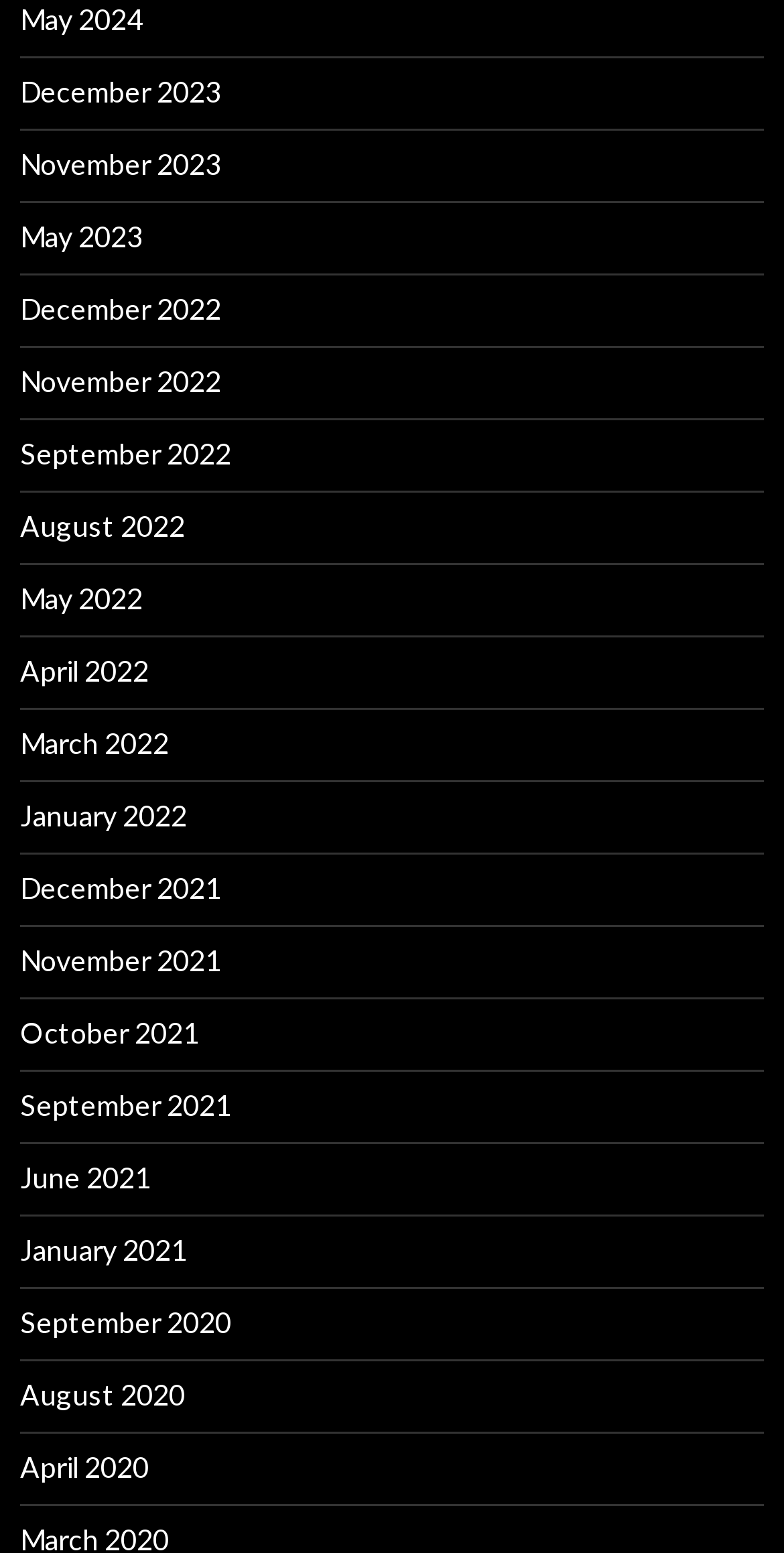What is the month listed between November 2021 and December 2021?
Look at the screenshot and respond with a single word or phrase.

October 2021